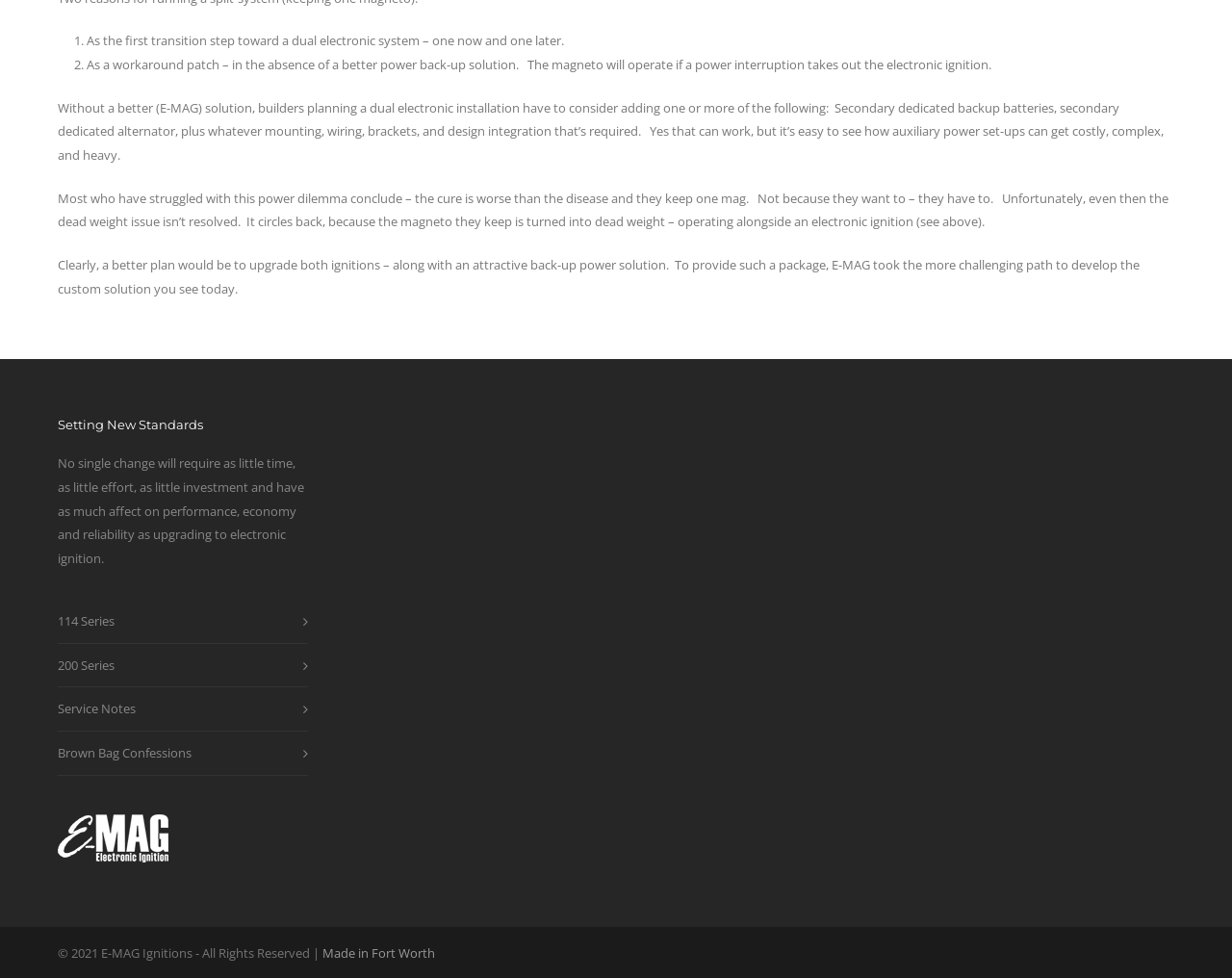Where is E-MAG located?
Analyze the screenshot and provide a detailed answer to the question.

The webpage mentions that E-MAG is 'Made in Fort Worth', indicating that the company is located in Fort Worth, likely in the United States.